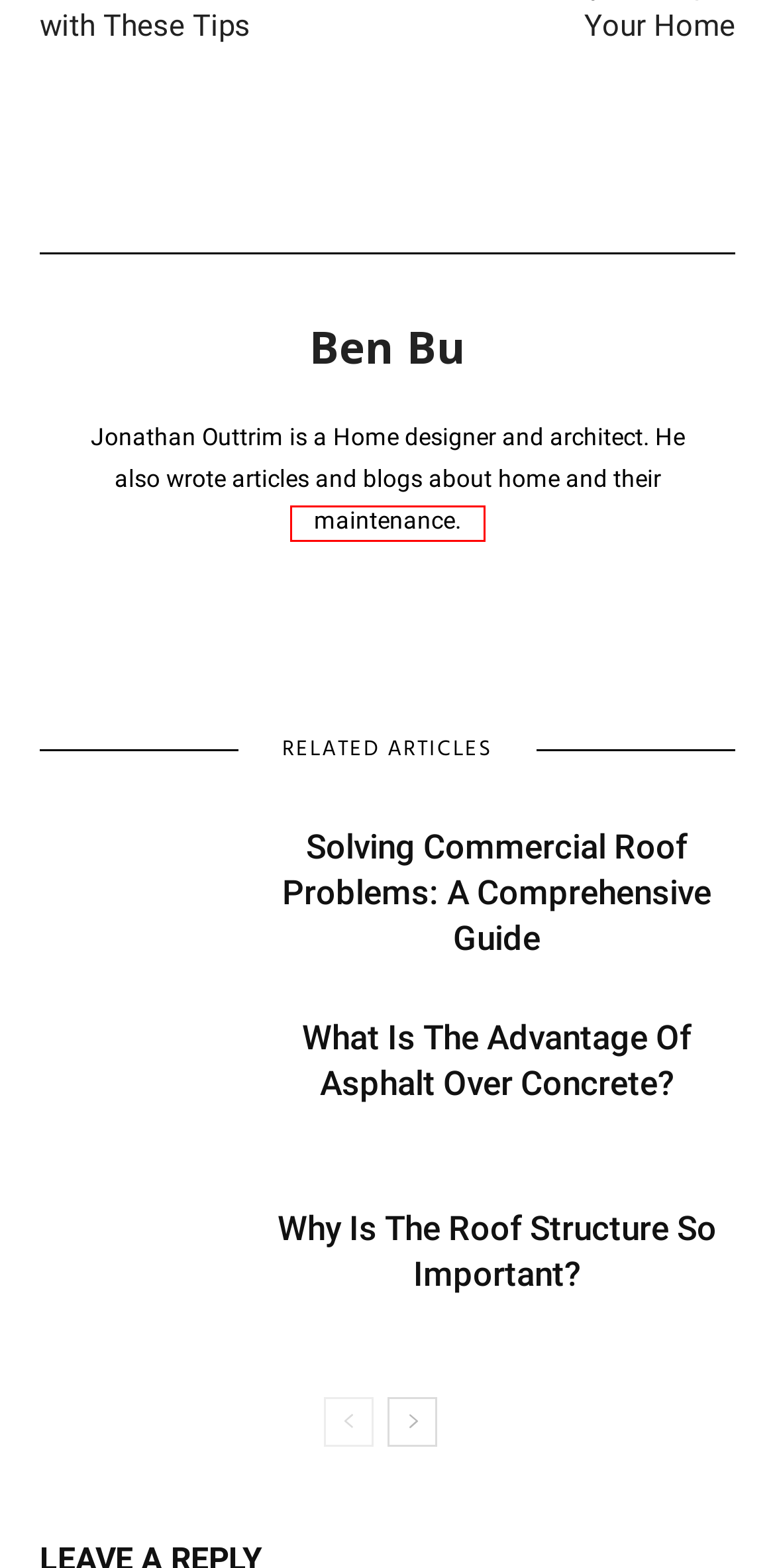Examine the screenshot of the webpage, which includes a red bounding box around an element. Choose the best matching webpage description for the page that will be displayed after clicking the element inside the red bounding box. Here are the candidates:
A. Tile Like A Professional With These Tips
B. Wooden Baby Change Tables With Drawers In Australia
C. Running A Successful Plumbing Business; The Value Of Local Sourcing
D. Solving Commercial Roof Problems: A Comprehensive Guide
E. 2021 Trends In House Design
F. Are You Ready To Carpet Your Home
G. Ben Bu
H. Why Is The Roof Structure So Important?

G